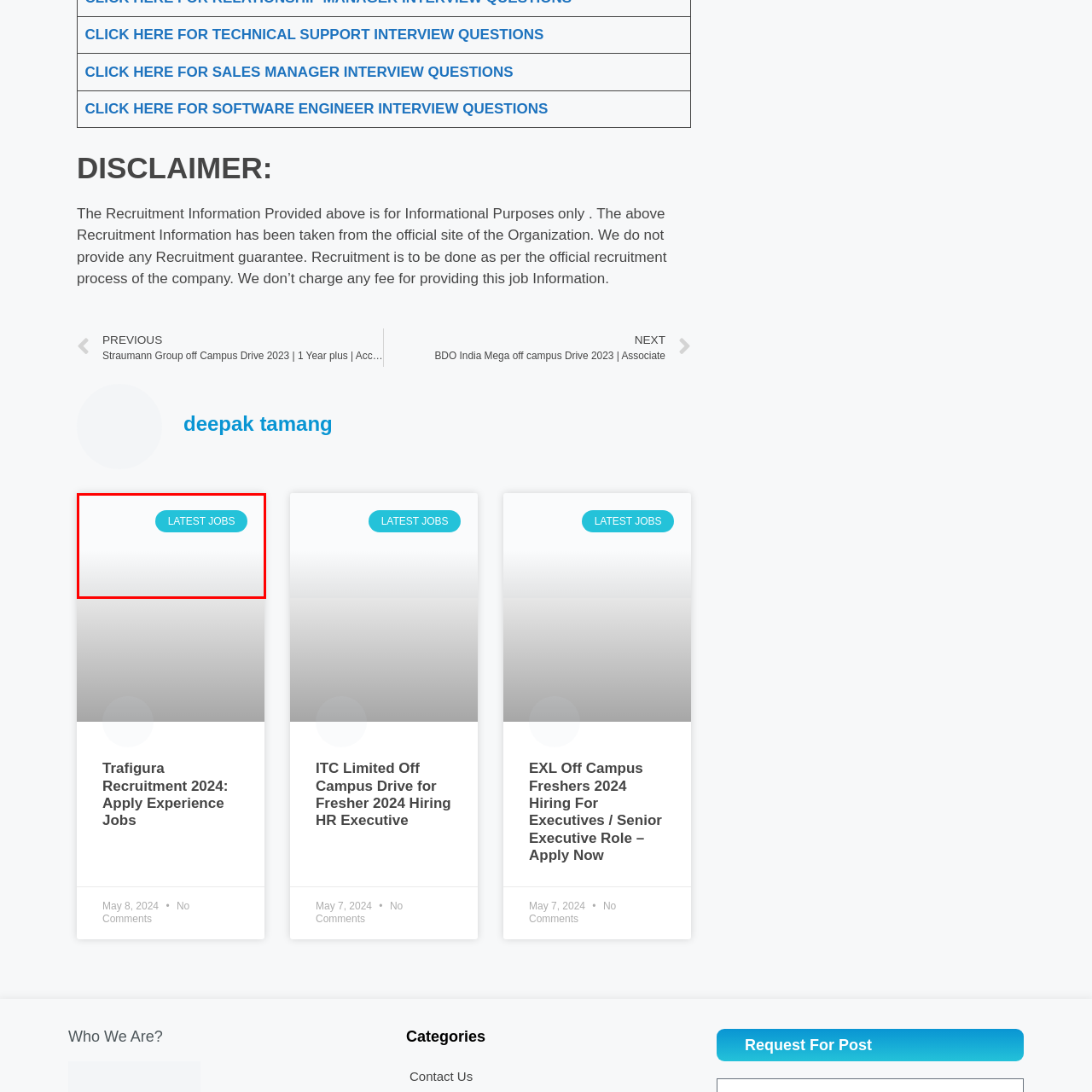Direct your attention to the zone enclosed by the orange box, What is the purpose of the 'LATEST JOBS' button? 
Give your response in a single word or phrase.

to attract job seekers